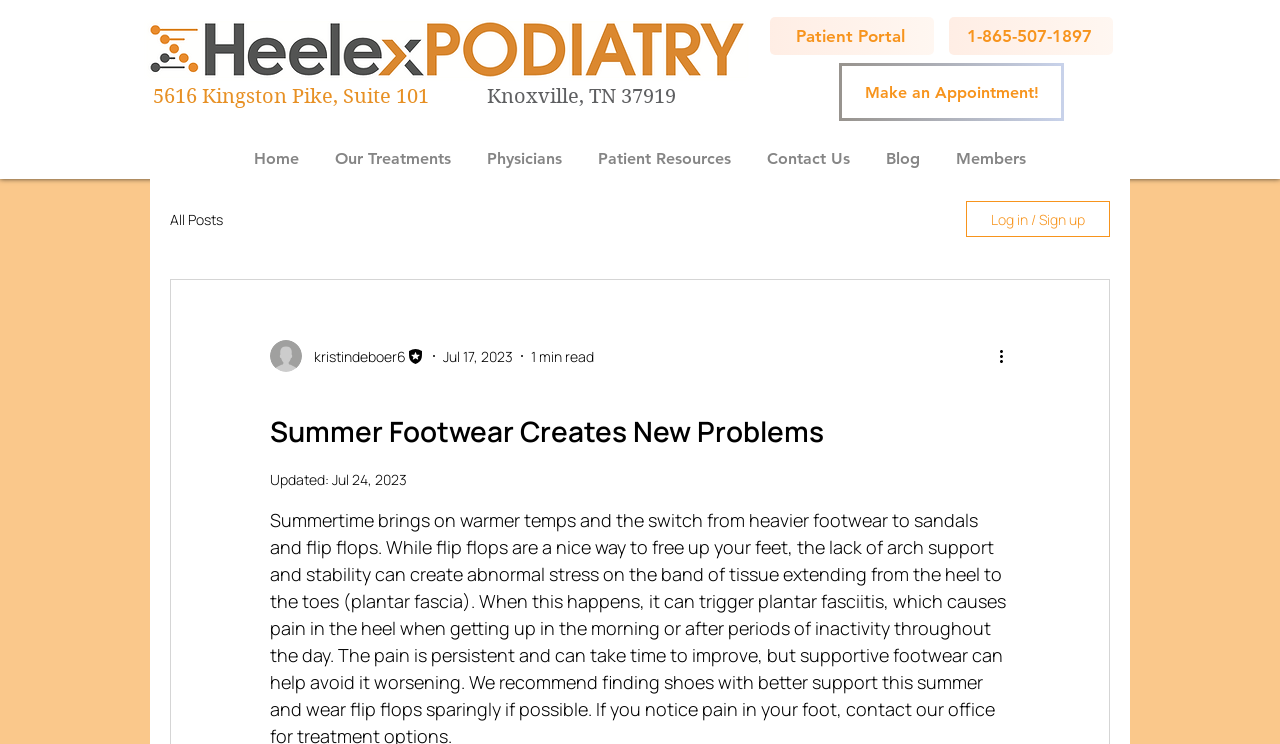What is the topic of the blog post?
Give a single word or phrase as your answer by examining the image.

Summer Footwear Creates New Problems